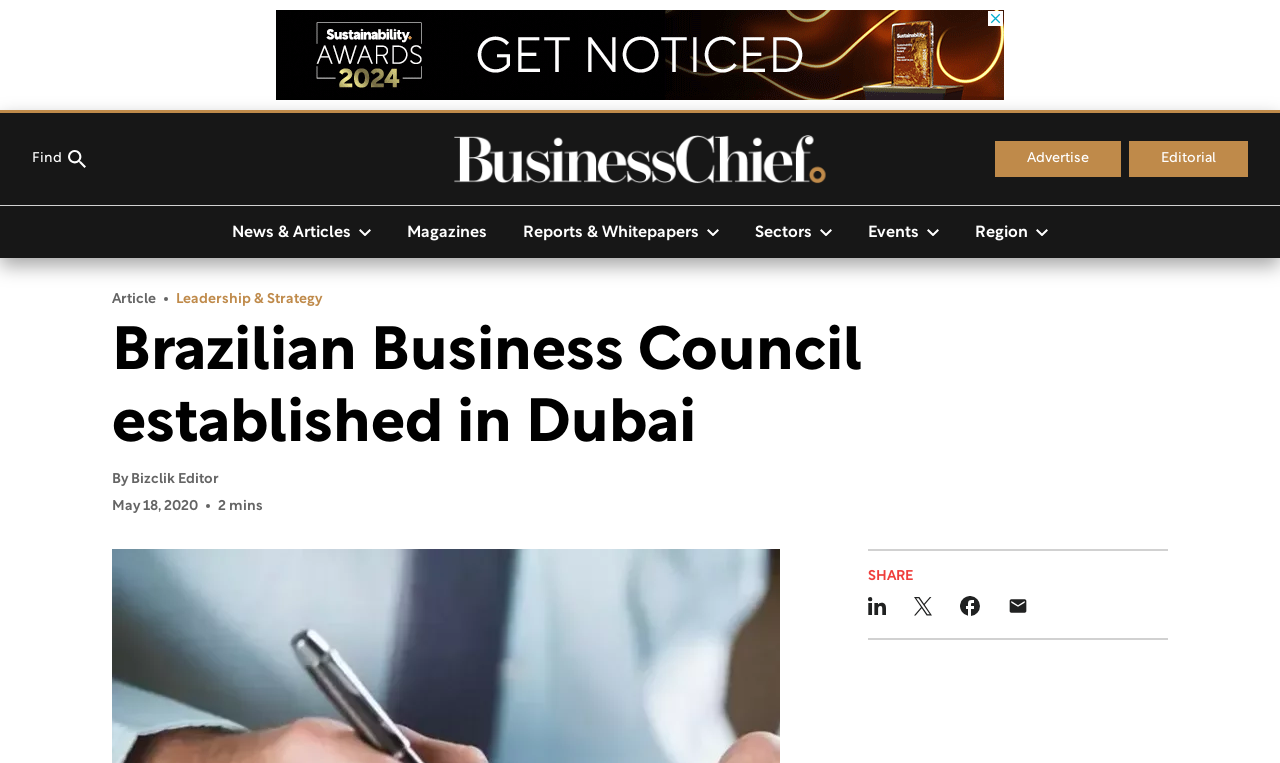Please provide a one-word or short phrase answer to the question:
What is the category of the article?

Leadership & Strategy